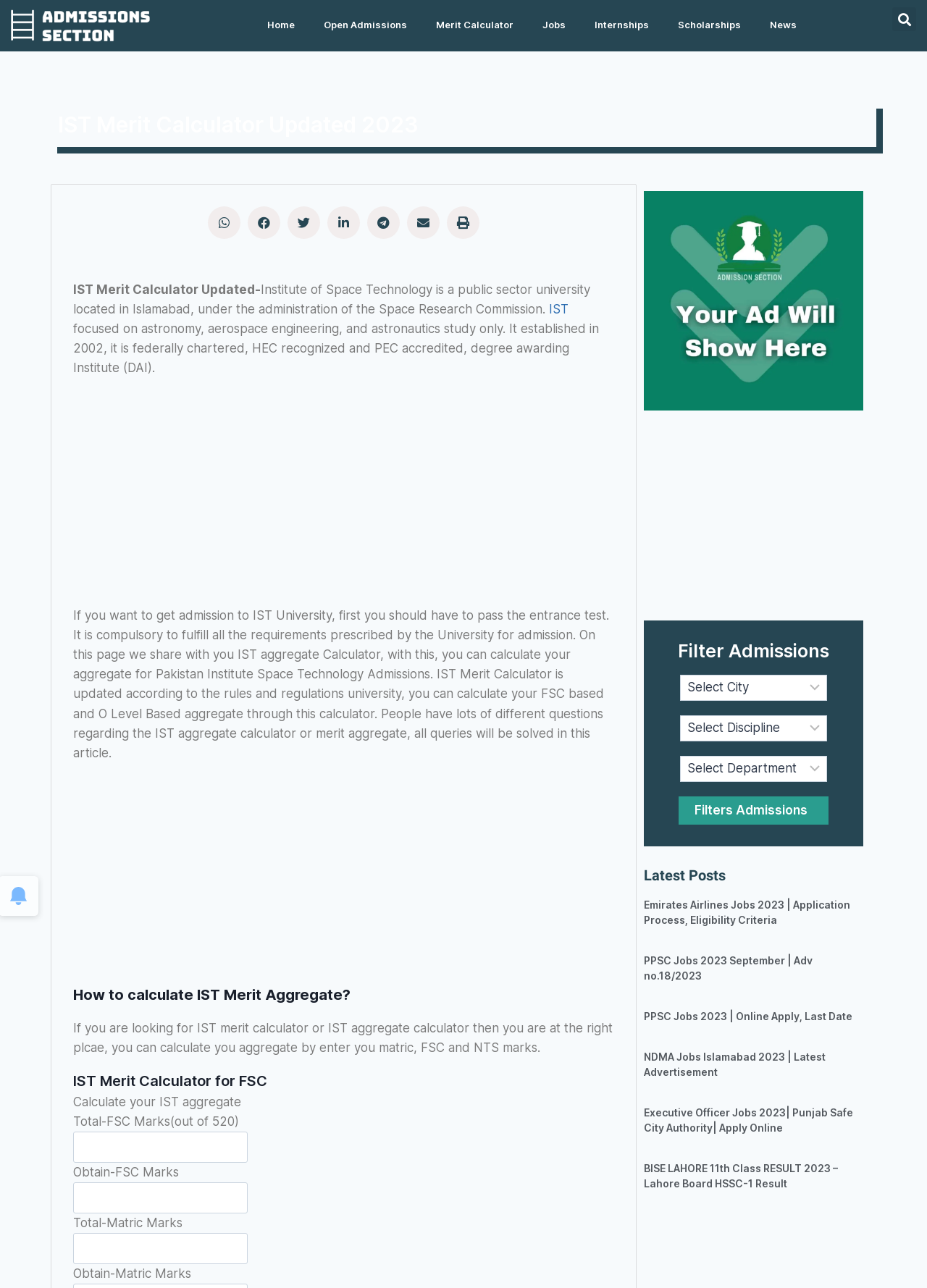Please look at the image and answer the question with a detailed explanation: What is the purpose of the IST merit calculator?

I read the text 'If you want to get admission to IST University, first you should have to pass the entrance test. It is compulsory to fulfill all the requirements prescribed by the University for admission. On this page we share with you IST aggregate Calculator, with this, you can calculate your aggregate for Pakistan Institute Space Technology Admissions.' and understood that the purpose of the IST merit calculator is to calculate IST merit aggregate.